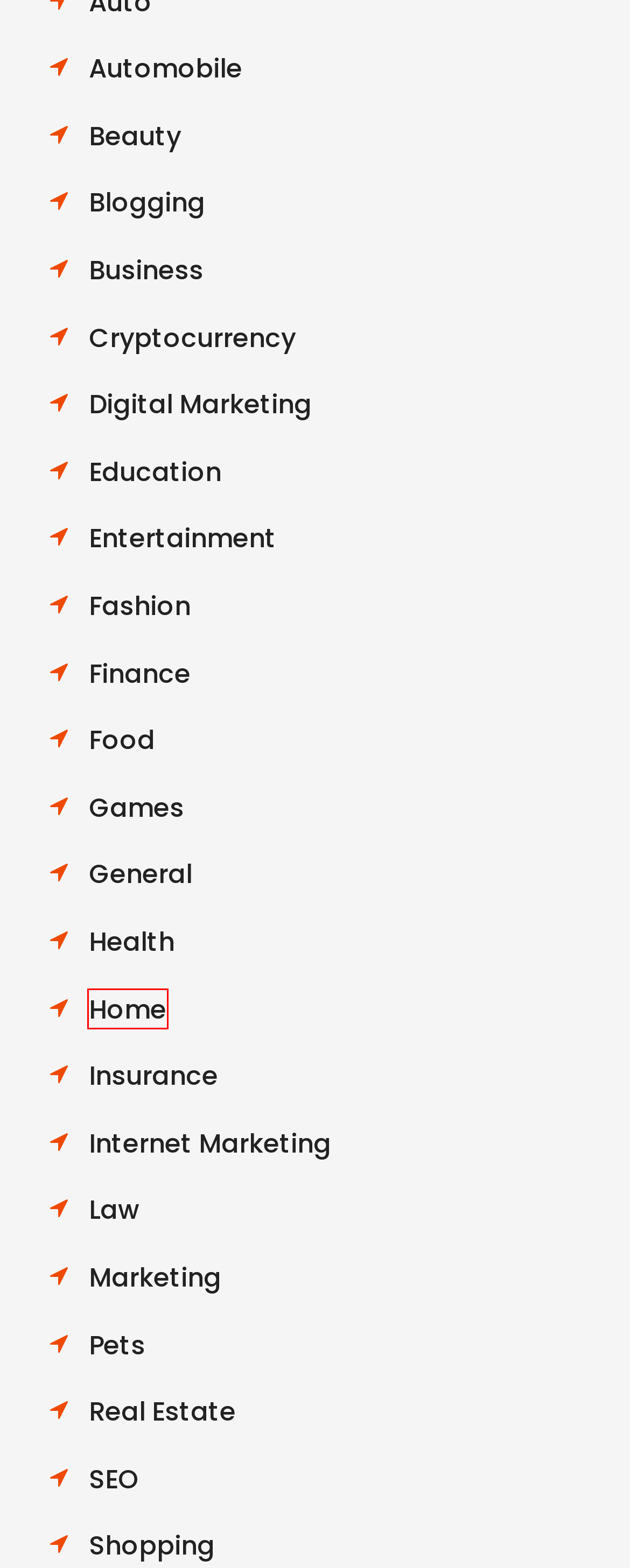You are provided with a screenshot of a webpage that has a red bounding box highlighting a UI element. Choose the most accurate webpage description that matches the new webpage after clicking the highlighted element. Here are your choices:
A. Internet Marketing – Inspire book
B. Forest Knives – Some Tips and Tricks about Choosing – Inspire book
C. General – Inspire book
D. Pointers for finding a good tax accounting professional help you – Inspire book
E. Health – Inspire book
F. Food – Inspire book
G. Home – Inspire book
H. Never at any point miss a film with the 123movies iPhone application – Inspire book

G